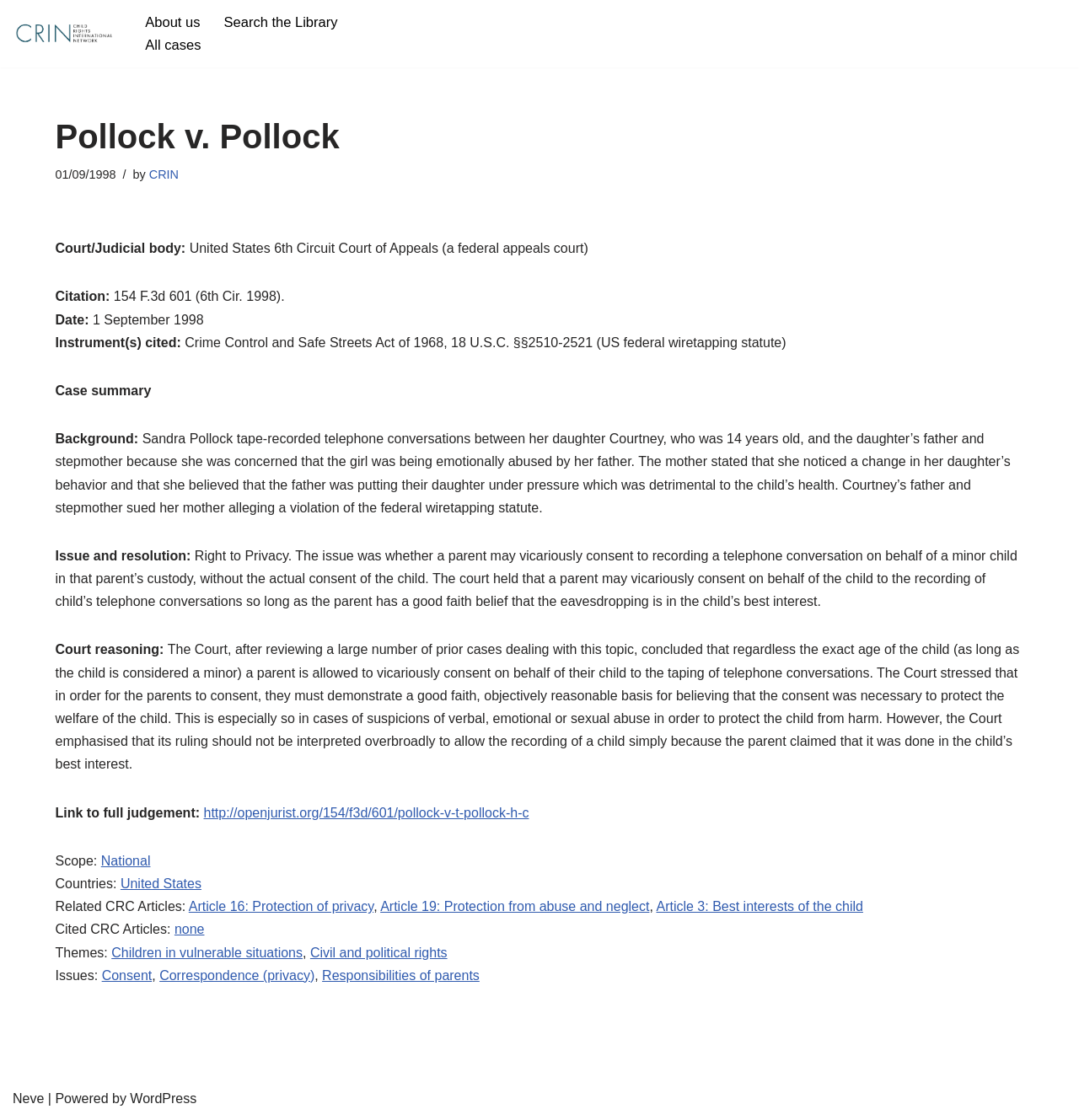Identify the bounding box coordinates for the element you need to click to achieve the following task: "Go to CRIN Legal homepage". The coordinates must be four float values ranging from 0 to 1, formatted as [left, top, right, bottom].

[0.012, 0.019, 0.105, 0.041]